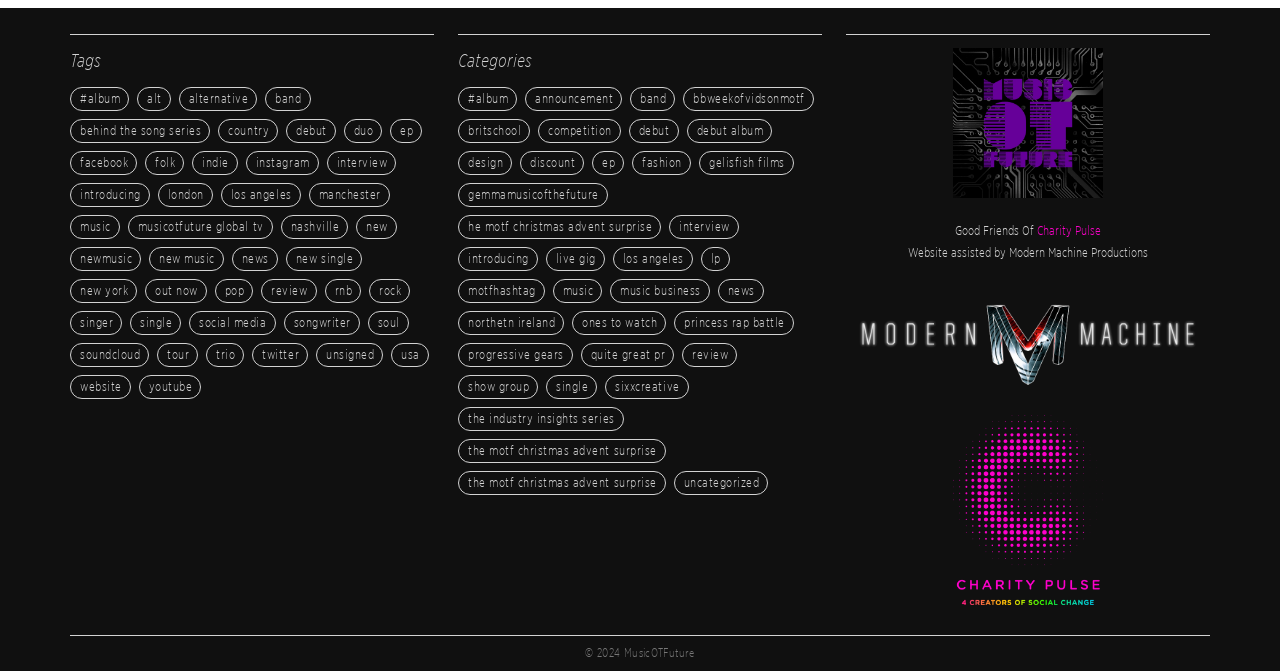Using the given description, provide the bounding box coordinates formatted as (top-left x, top-left y, bottom-right x, bottom-right y), with all values being floating point numbers between 0 and 1. Description: announcement

[0.41, 0.13, 0.486, 0.166]